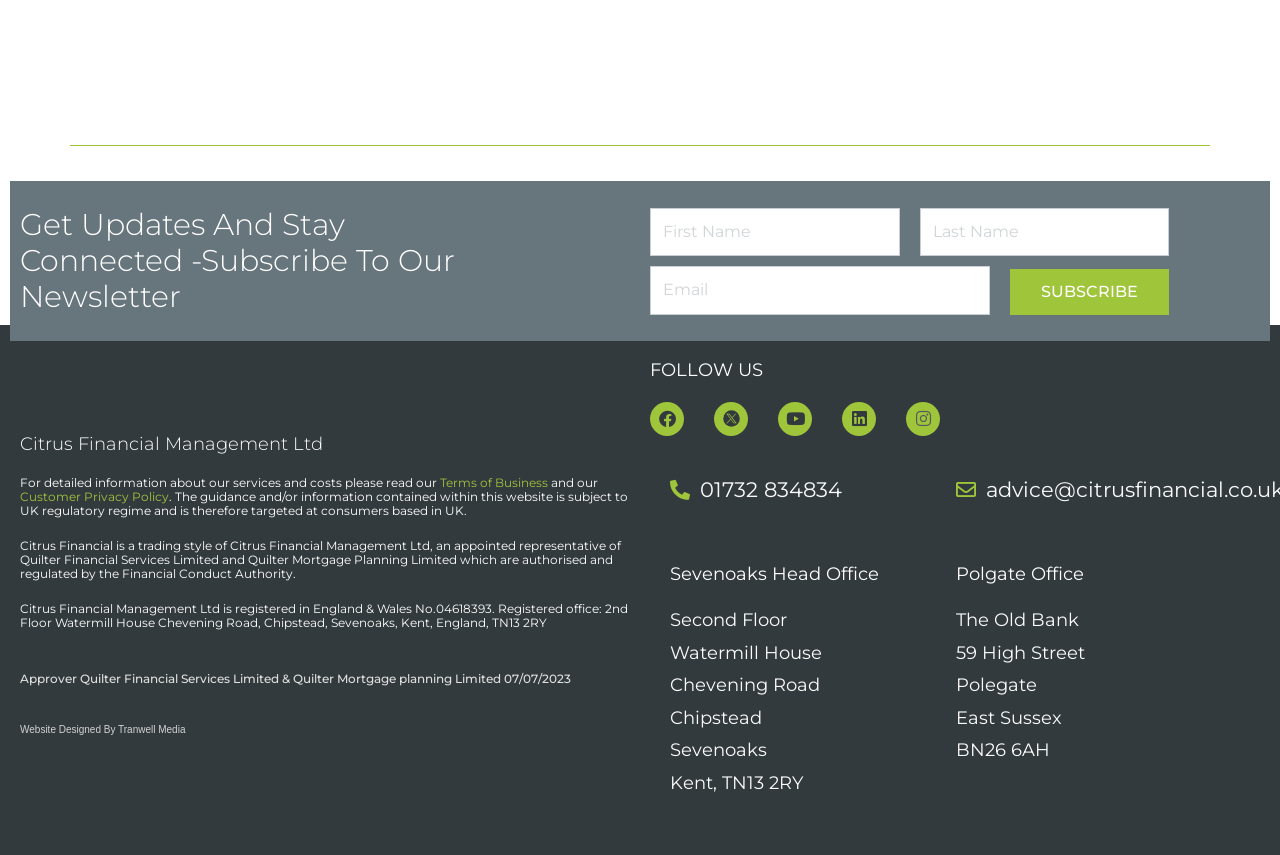Use a single word or phrase to answer the following:
How many social media links are available?

4